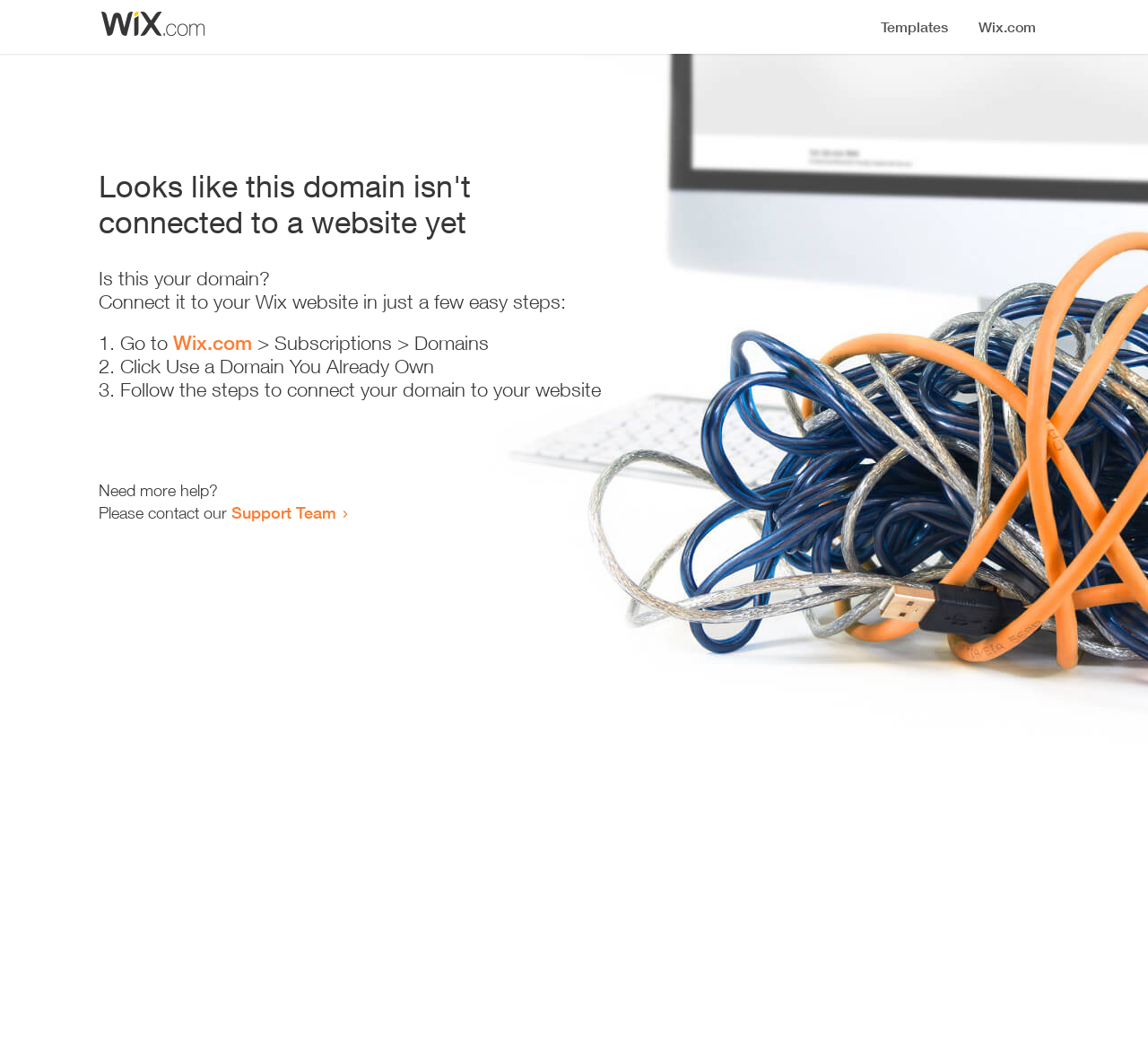Answer the question with a brief word or phrase:
Who can be contacted for more help?

Support Team